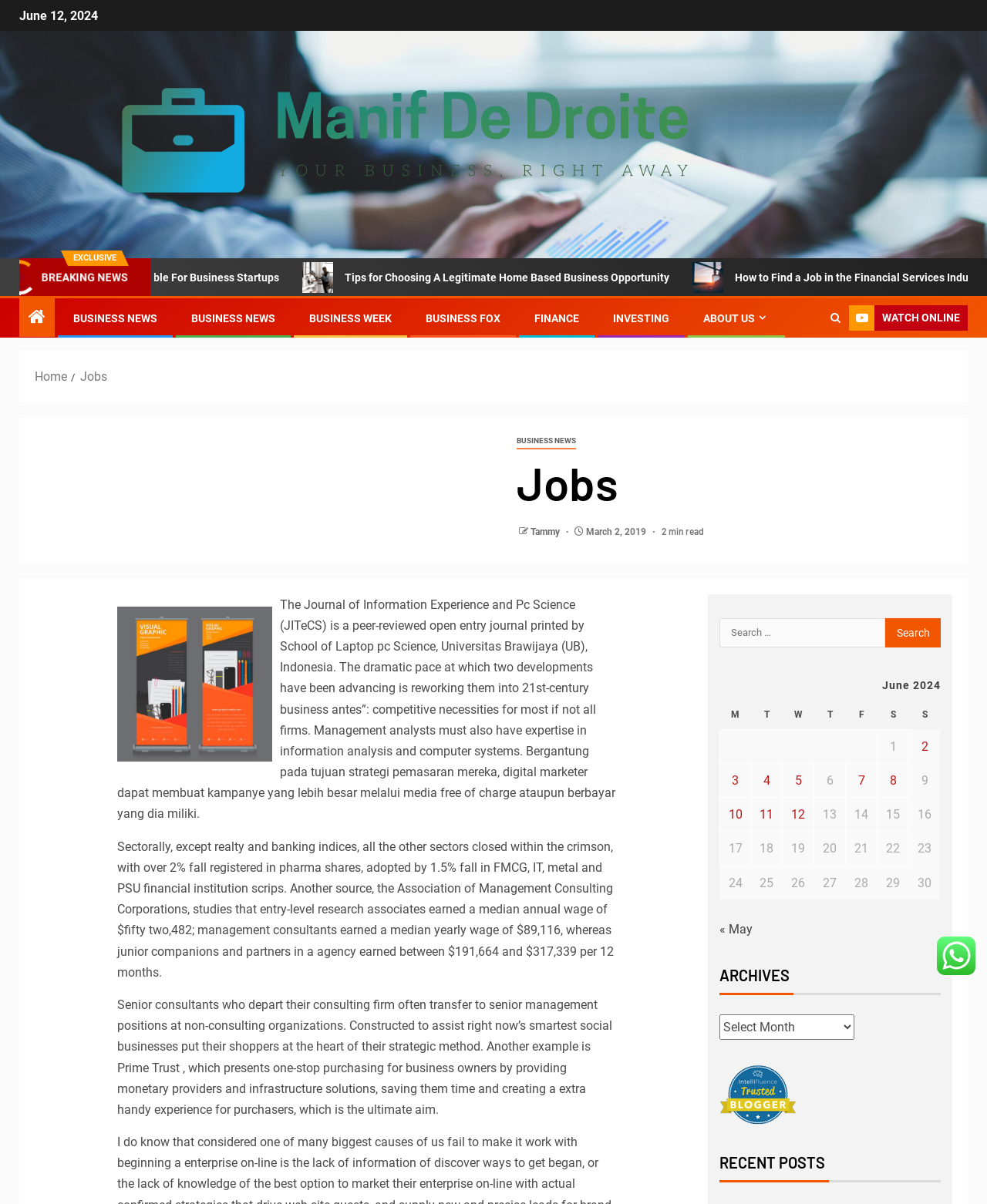Please give the bounding box coordinates of the area that should be clicked to fulfill the following instruction: "View posts published on June 2, 2024". The coordinates should be in the format of four float numbers from 0 to 1, i.e., [left, top, right, bottom].

[0.921, 0.606, 0.953, 0.634]